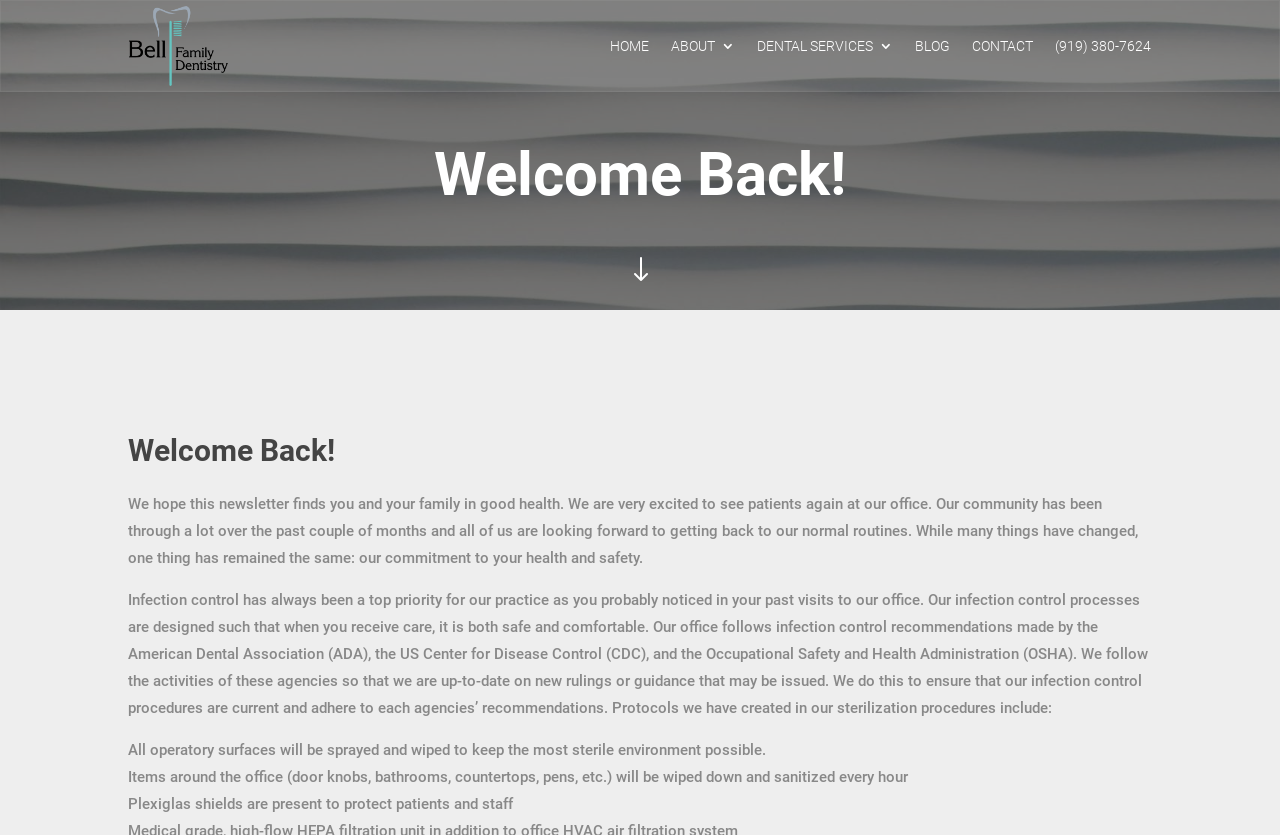Find the bounding box coordinates for the HTML element described as: "Blog". The coordinates should consist of four float values between 0 and 1, i.e., [left, top, right, bottom].

[0.715, 0.007, 0.742, 0.103]